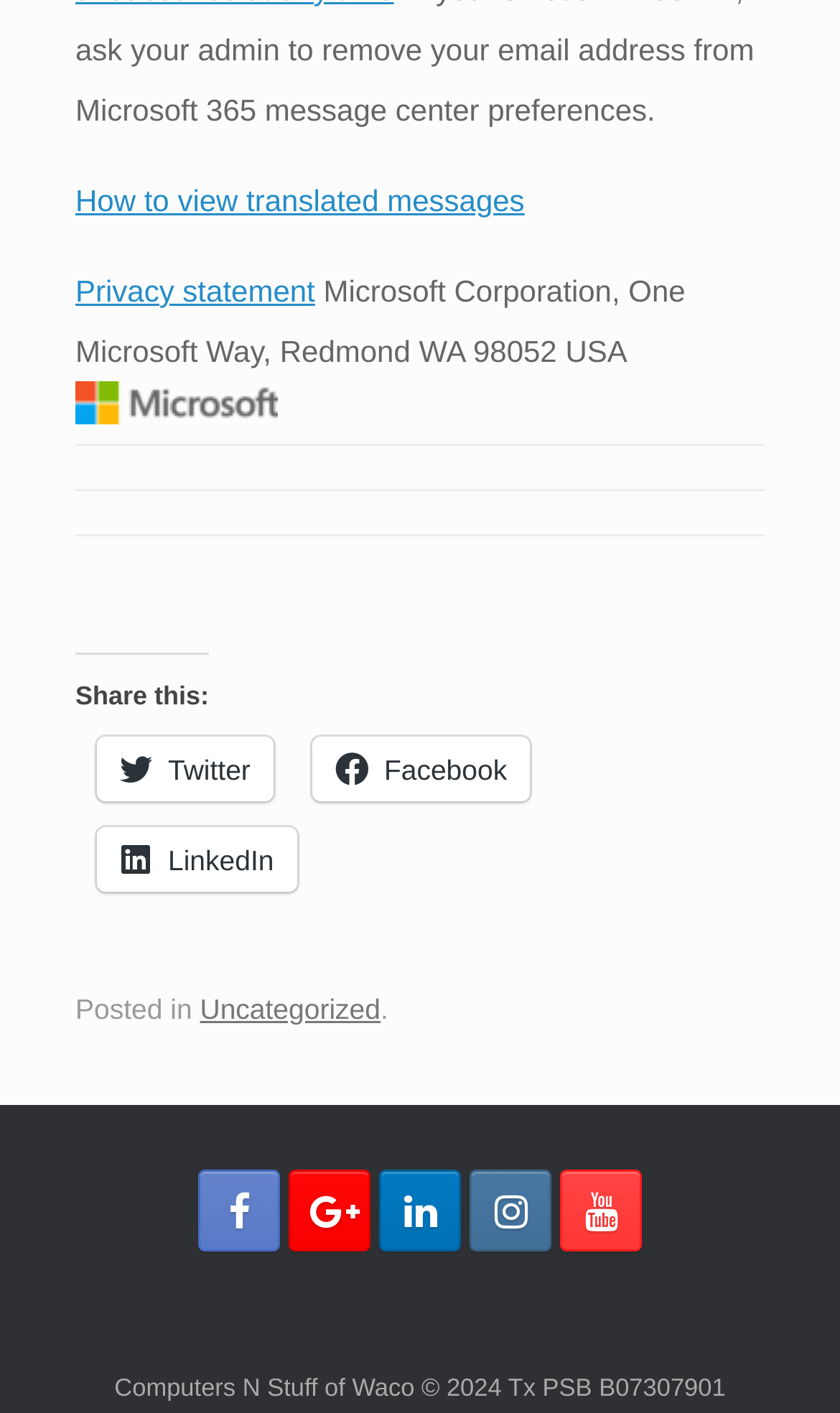Please mark the bounding box coordinates of the area that should be clicked to carry out the instruction: "View translated messages".

[0.09, 0.13, 0.624, 0.154]